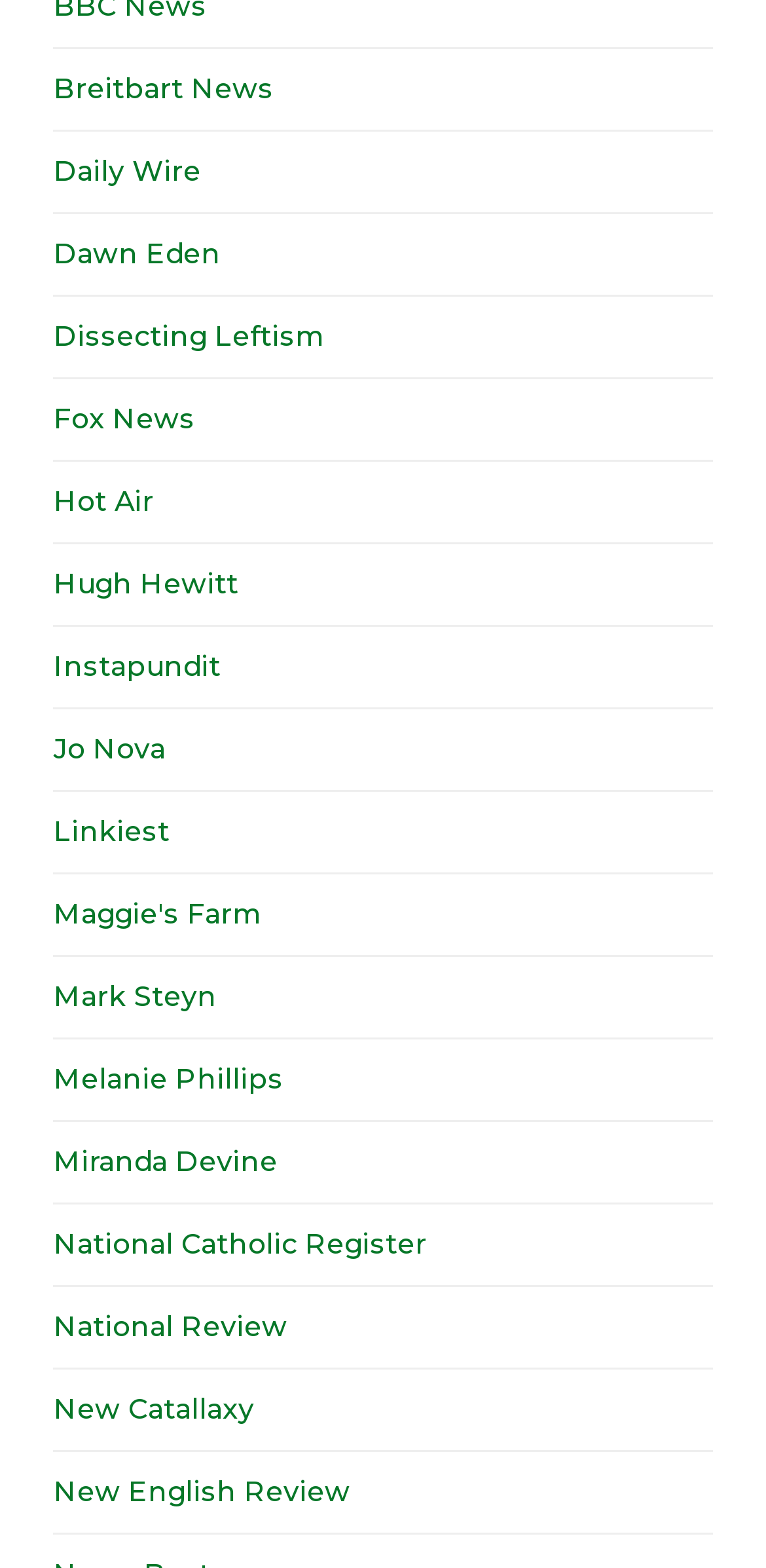Is there a link to 'New York Times' on the webpage?
Please provide a single word or phrase based on the screenshot.

No